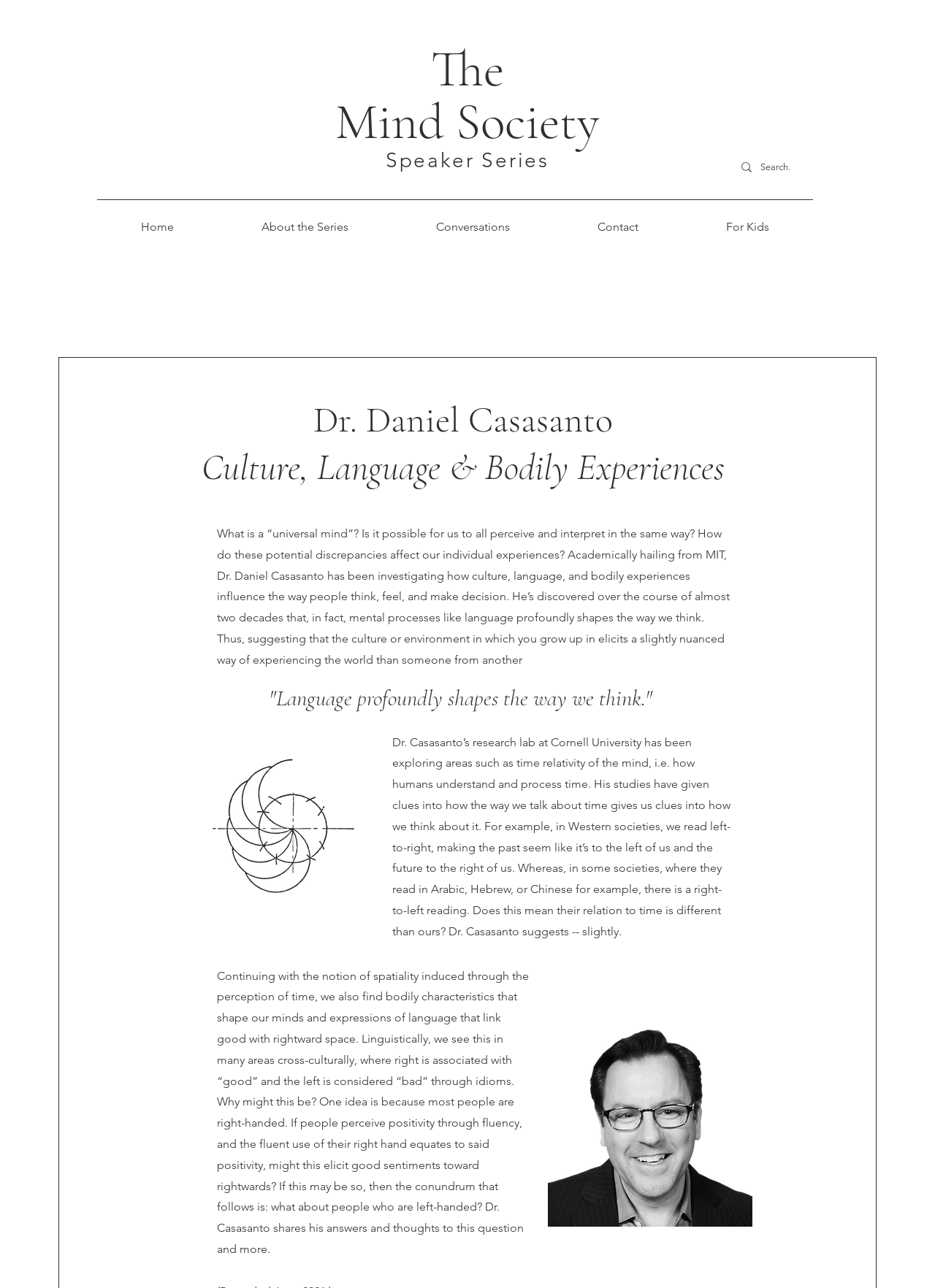Using the webpage screenshot, find the UI element described by For Kids. Provide the bounding box coordinates in the format (top-left x, top-left y, bottom-right x, bottom-right y), ensuring all values are floating point numbers between 0 and 1.

[0.73, 0.162, 0.87, 0.19]